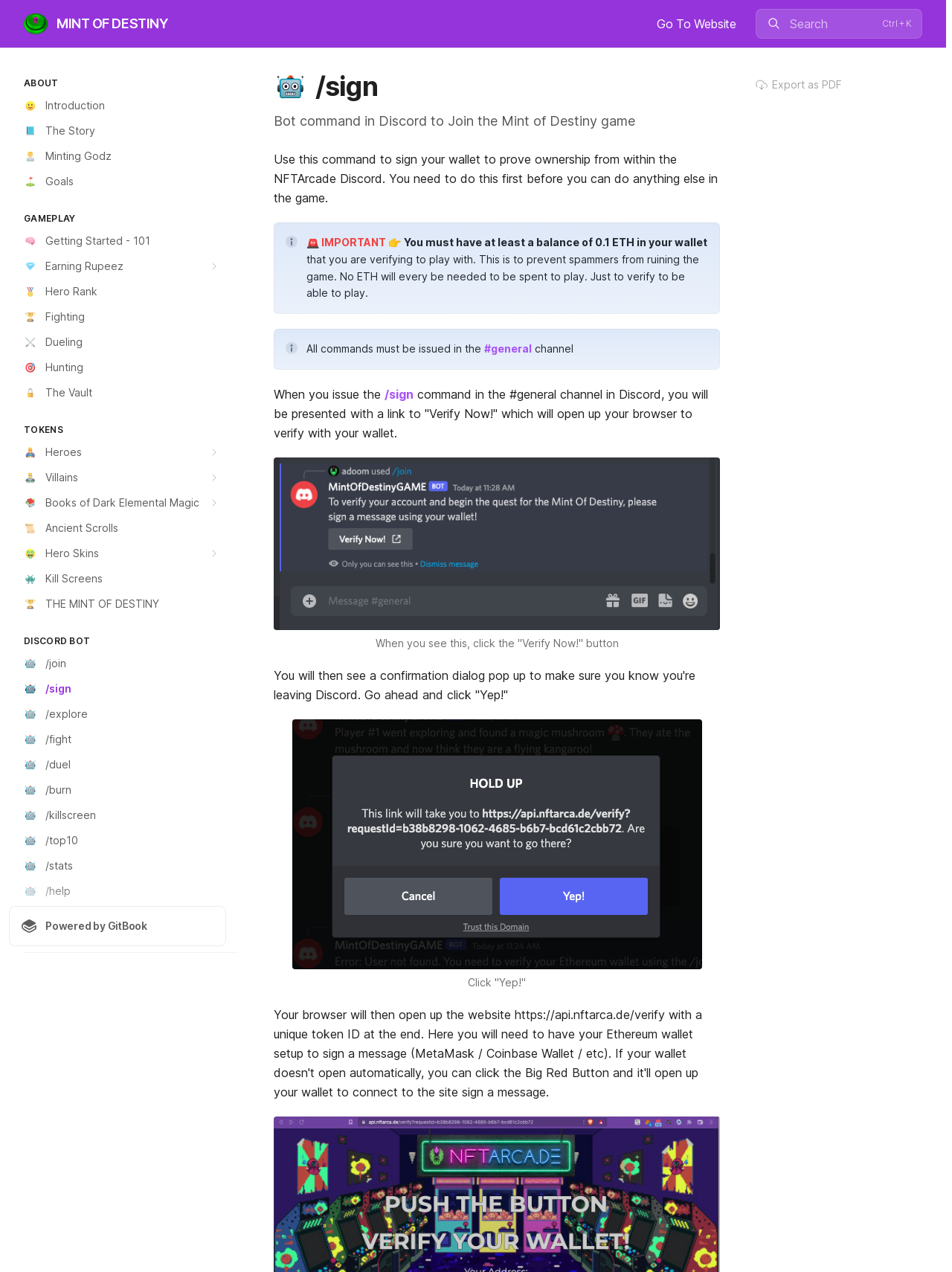Identify the bounding box for the UI element described as: "Powered by GitBook". Ensure the coordinates are four float numbers between 0 and 1, formatted as [left, top, right, bottom].

[0.009, 0.712, 0.238, 0.744]